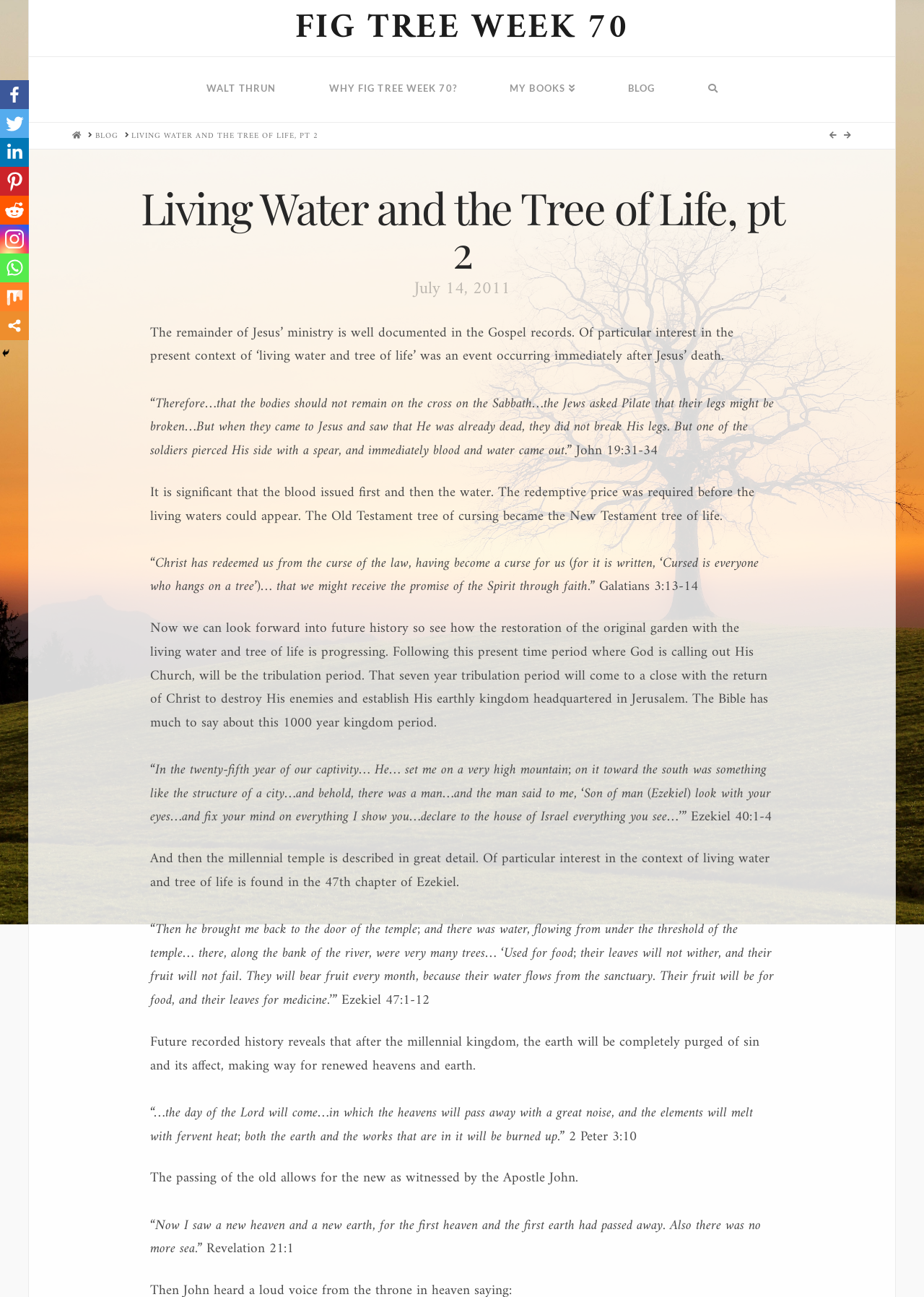Please respond in a single word or phrase: 
What is the Bible verse mentioned in the article?

John 19:31-34